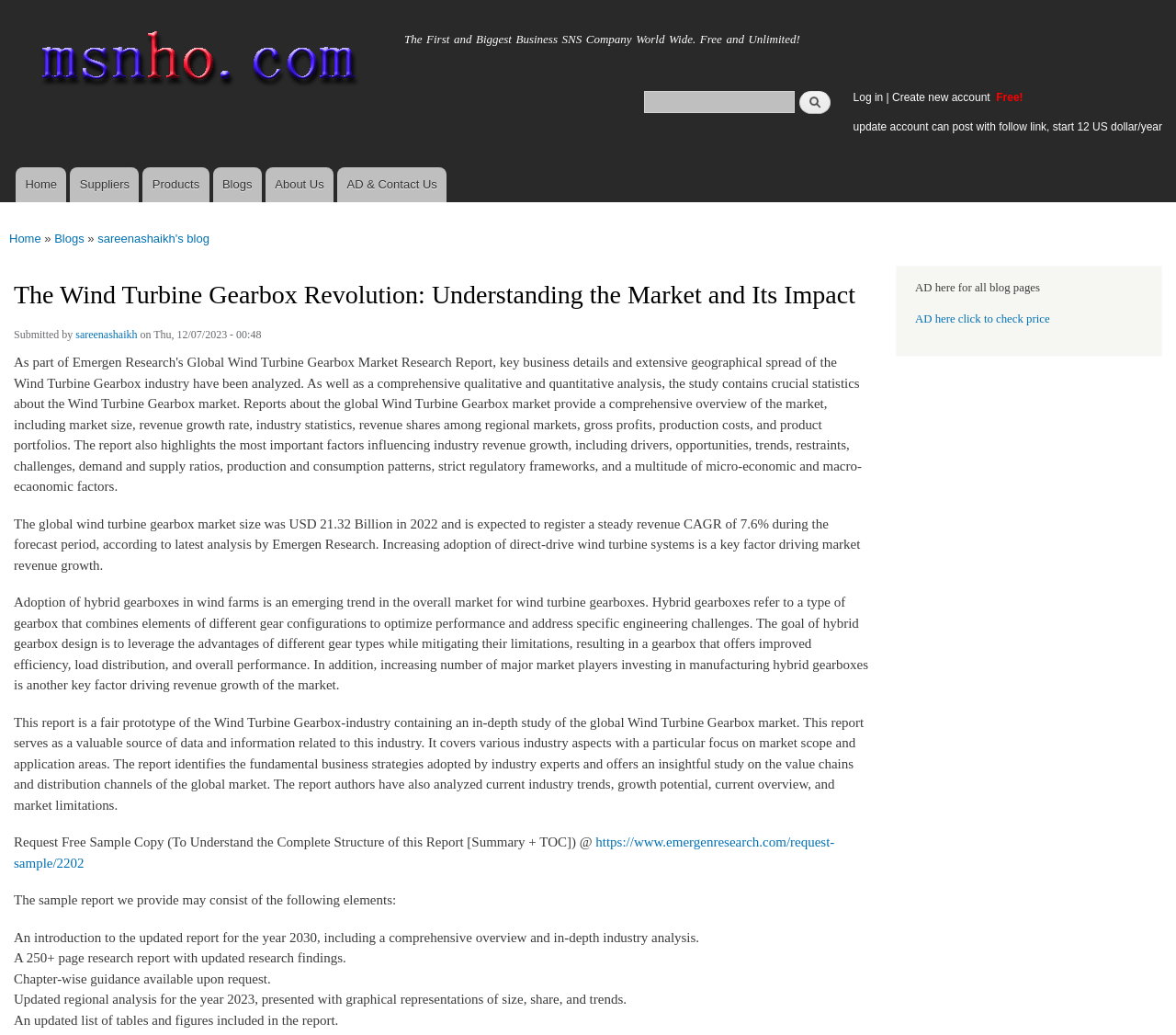Can you identify the bounding box coordinates of the clickable region needed to carry out this instruction: 'Go to the home page'? The coordinates should be four float numbers within the range of 0 to 1, stated as [left, top, right, bottom].

[0.013, 0.162, 0.057, 0.195]